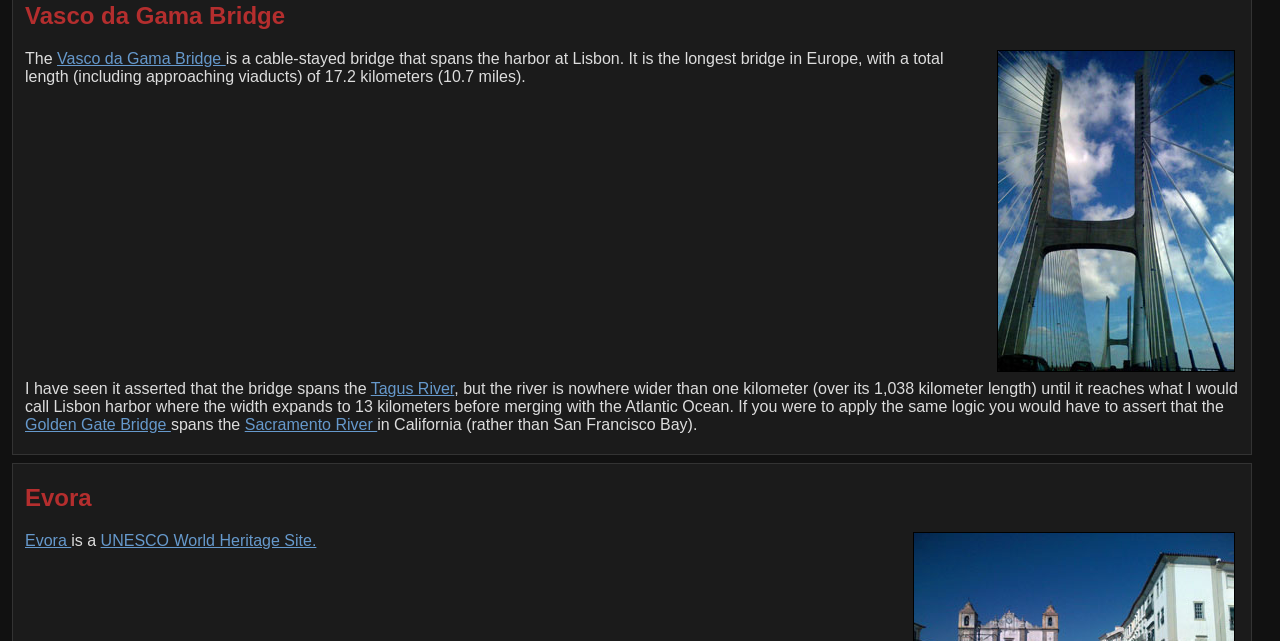Respond concisely with one word or phrase to the following query:
What is the width of the Tagus River?

one kilometer